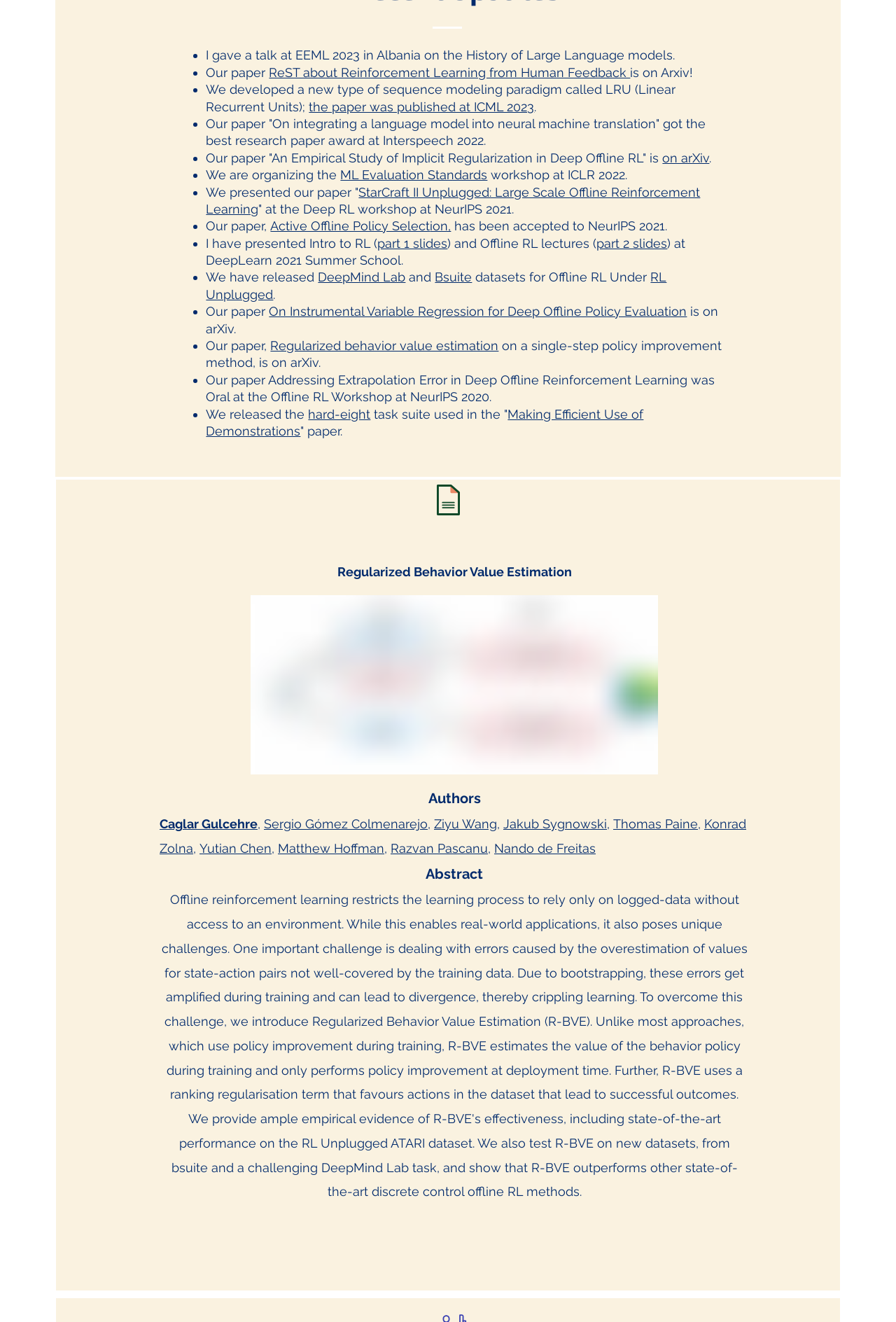Kindly determine the bounding box coordinates of the area that needs to be clicked to fulfill this instruction: "view the paper on integrating a language model into neural machine translation".

[0.23, 0.088, 0.788, 0.112]